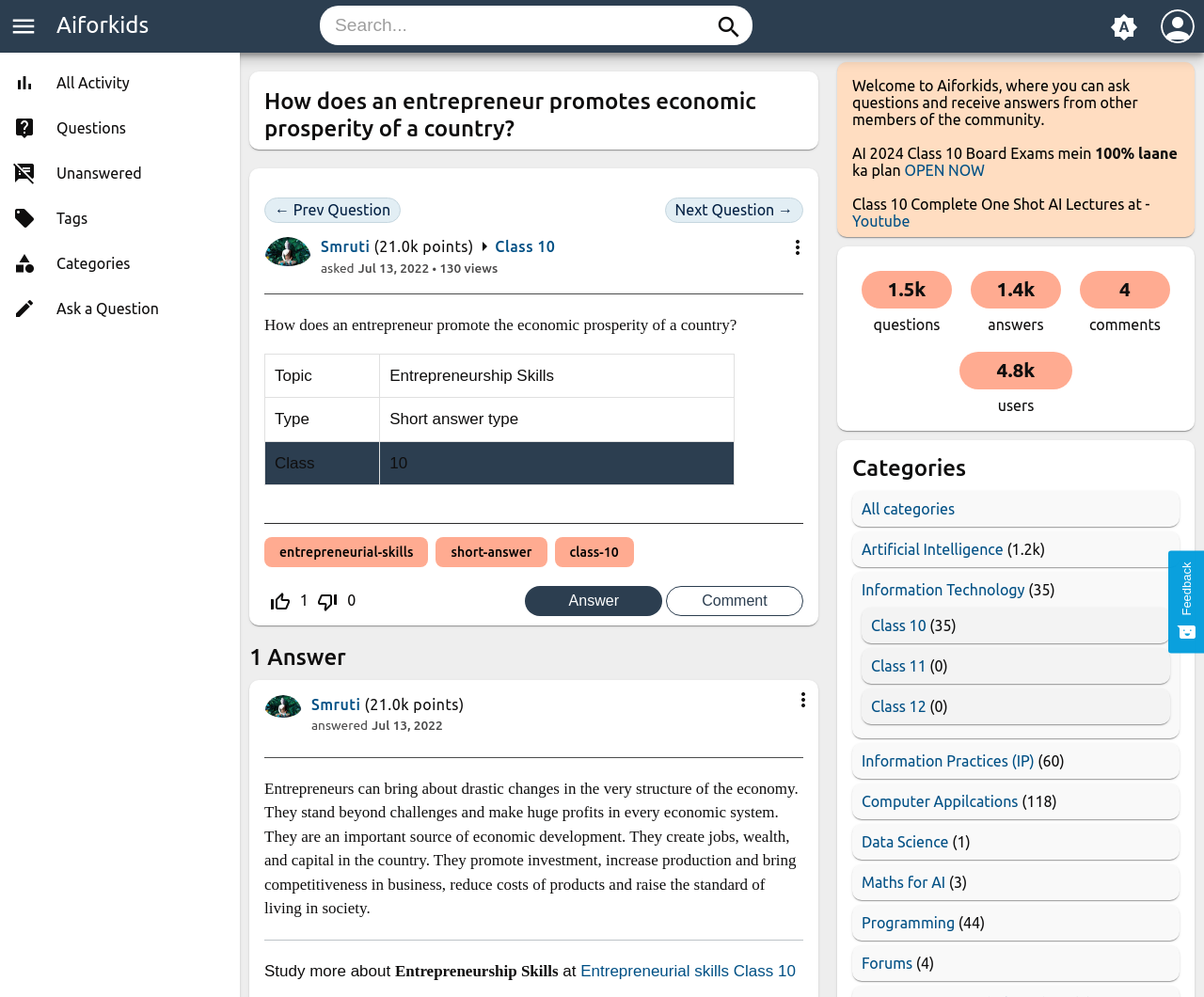Provide the bounding box coordinates for the UI element described in this sentence: "name="q_doanswer" title="Answer this question" value="answer"". The coordinates should be four float values between 0 and 1, i.e., [left, top, right, bottom].

[0.436, 0.588, 0.55, 0.618]